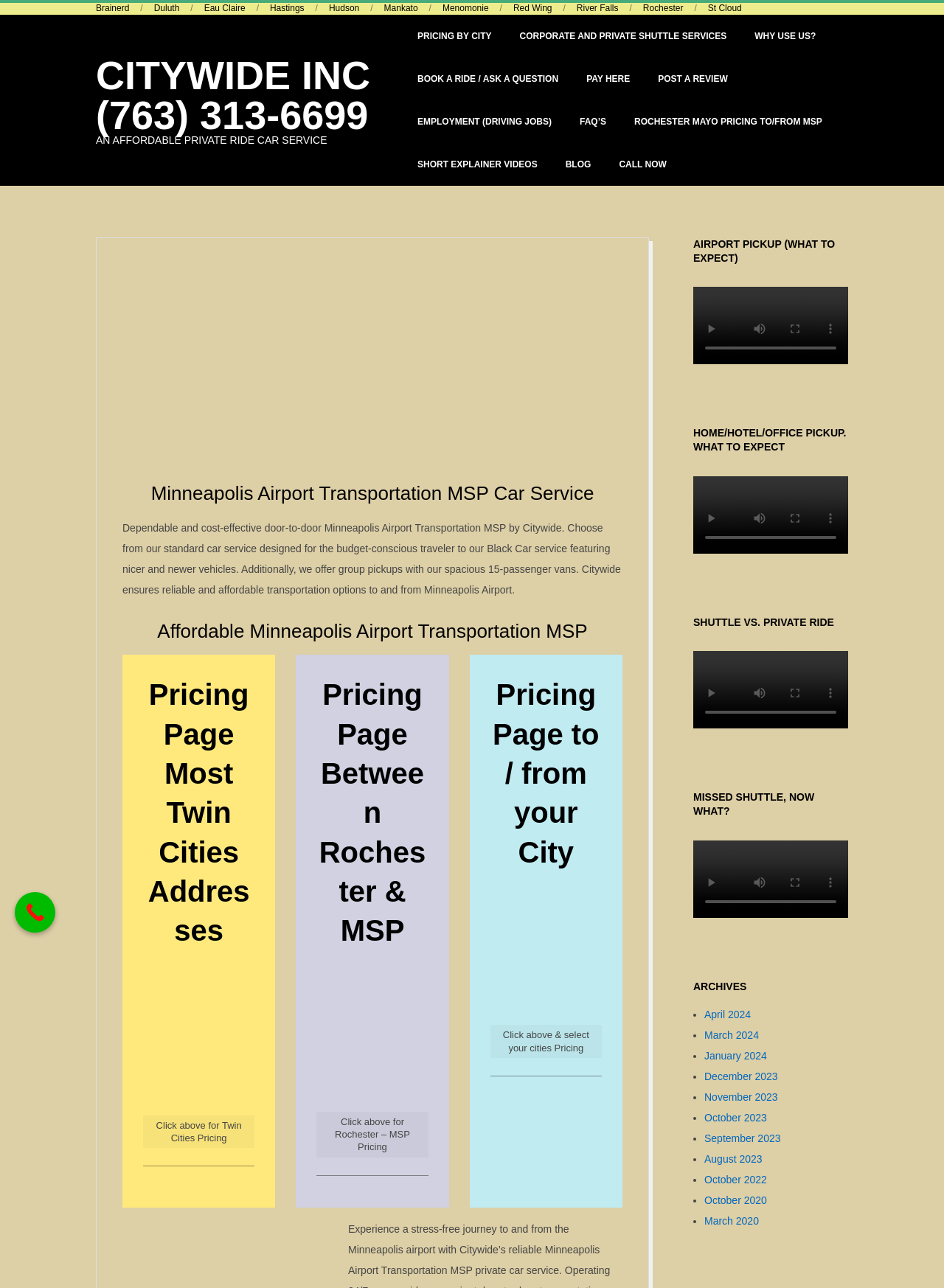Describe in detail what you see on the webpage.

The webpage is about Minneapolis Airport Transportation MSP by Citywide, offering dependable and cost-effective door-to-door car services. At the top, there is a navigation menu with links to various pages, including "Pricing by City", "Corporate and Private Shuttle Services", and "Why Use Us?". Below the navigation menu, there is a heading "AN AFFORDABLE PRIVATE RIDE CAR SERVICE" followed by a brief description of the service.

On the left side, there is a list of cities, including Brainerd, Duluth, Eau Claire, and Rochester, with links to their respective pages. Below this list, there is a link to "CITYWIDE INC" with a phone number.

The main content area has a heading "Minneapolis Airport Transportation MSP Car Service" followed by a paragraph describing the service. There are three sections with headings "Affordable Minneapolis Airport Transportation MSP", "Pricing Page Most Twin Cities Addresses", and "Pricing Page Between Rochester & MSP", each with a link to a pricing page and a figure with a caption.

On the right side, there is a sidebar with several headings, including "AIRPORT PICKUP (WHAT TO EXPECT)", "HOME/HOTEL/OFFICE PICKUP. WHAT TO EXPECT", "SHUTTLE VS. PRIVATE RIDE", "MISSED SHUTTLE, NOW WHAT?", and "ARCHIVES". Each heading has a disabled play button, mute button, and other media controls. There is also a list of archive links at the bottom of the sidebar.

Throughout the page, there are several images, including a logo "MSP Transportation" and figures with captions. The overall layout is organized, with clear headings and concise text.